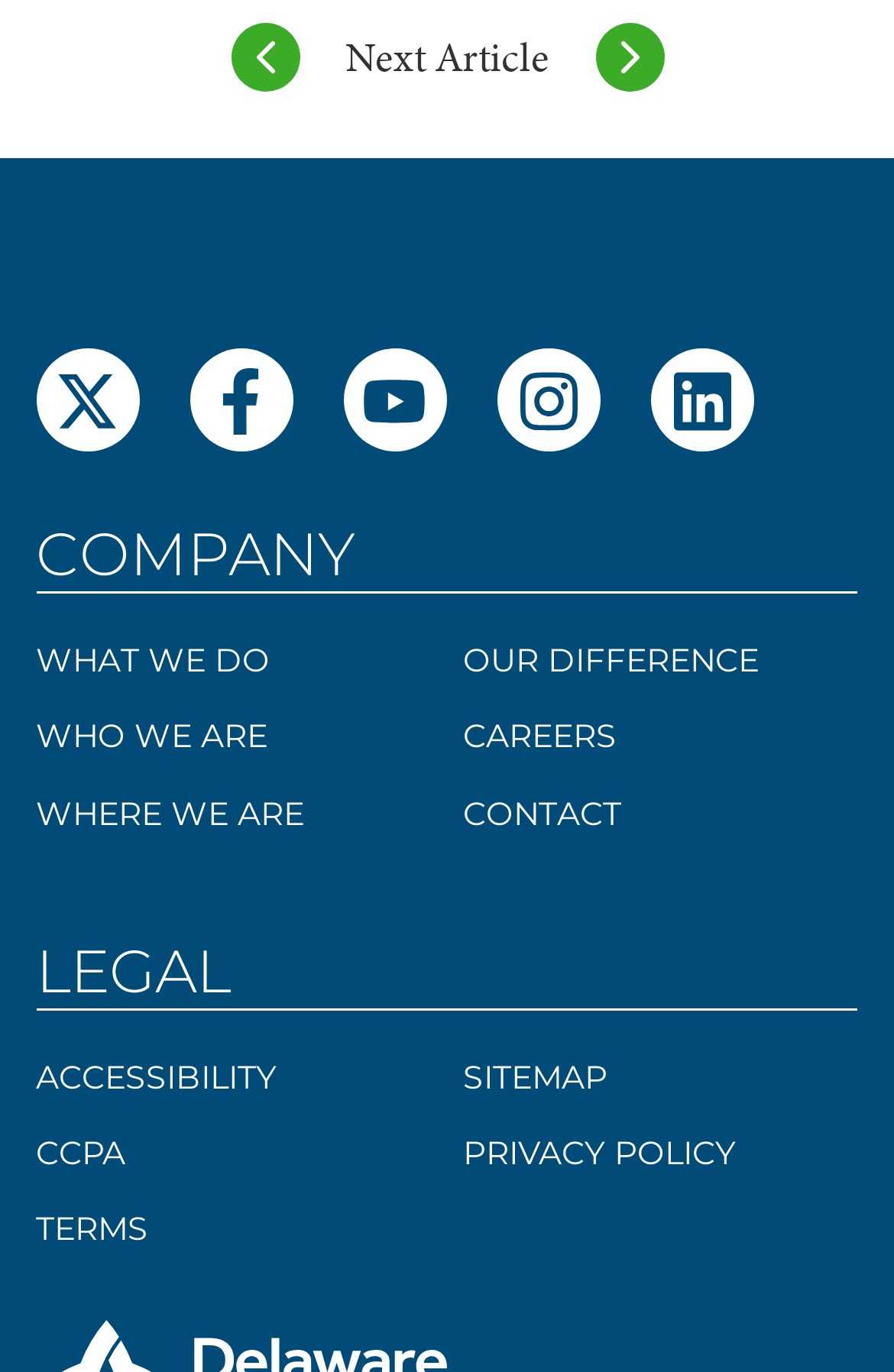What is the first social media platform listed?
Refer to the image and answer the question using a single word or phrase.

Twitter